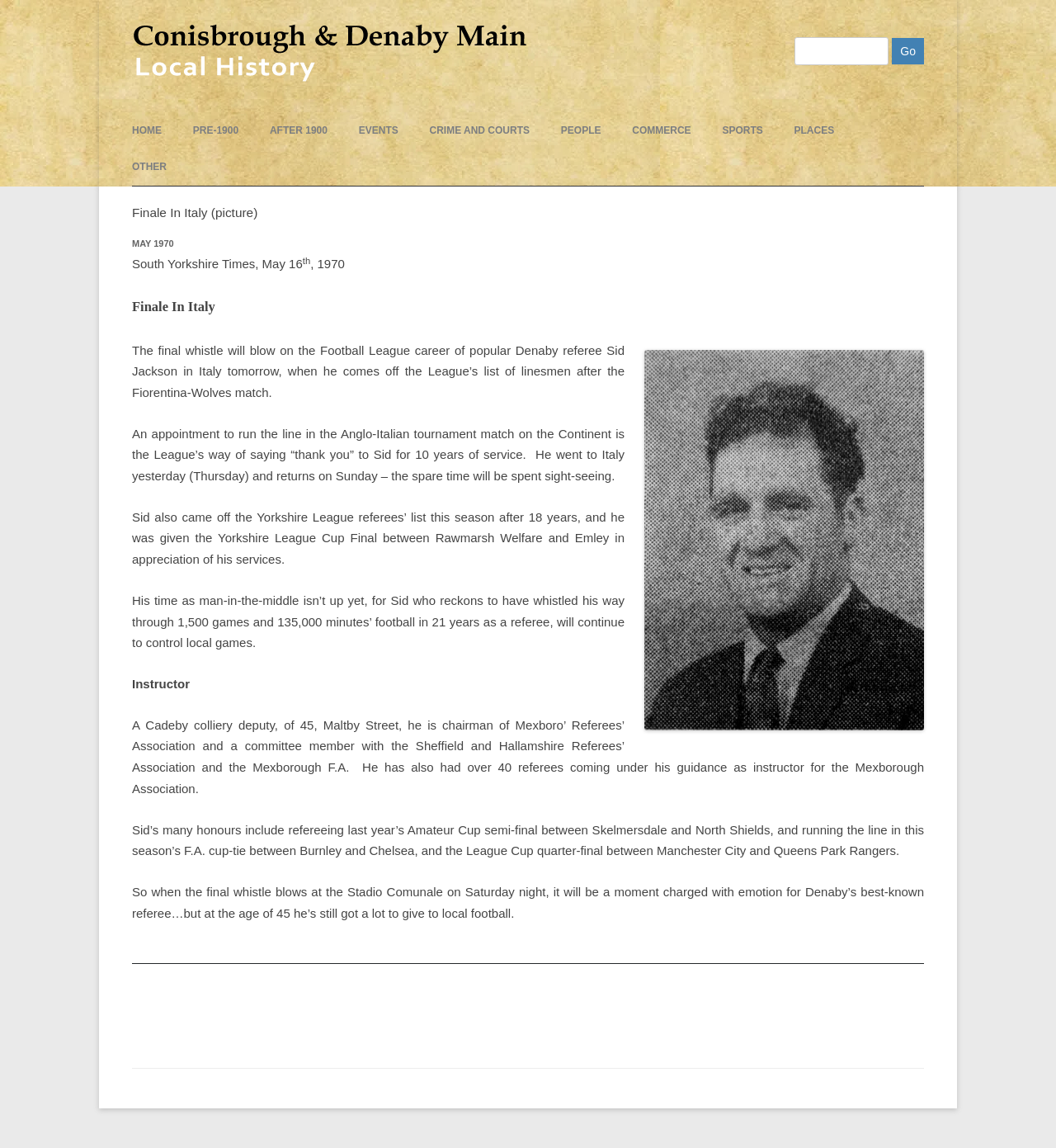Give a concise answer of one word or phrase to the question: 
What is the name of the referee mentioned in the article?

Sid Jackson